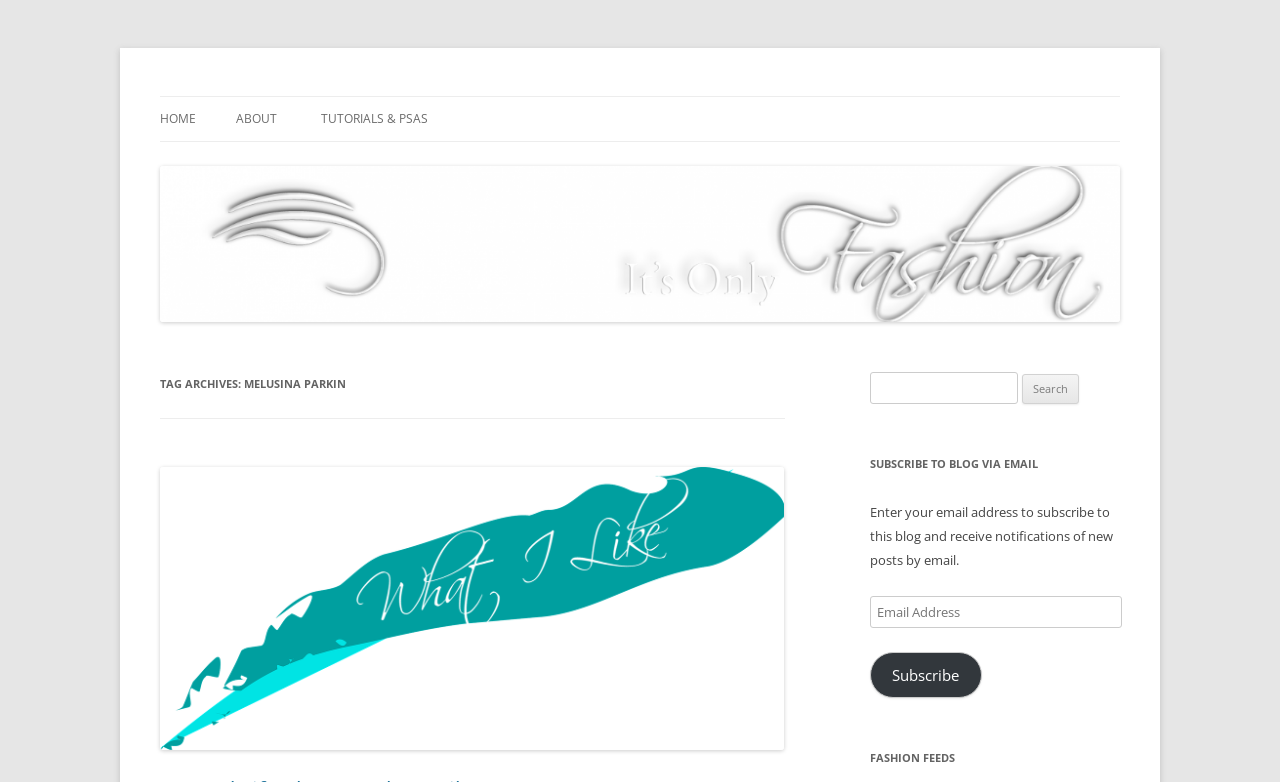Please find and report the bounding box coordinates of the element to click in order to perform the following action: "Search for something". The coordinates should be expressed as four float numbers between 0 and 1, in the format [left, top, right, bottom].

[0.68, 0.476, 0.795, 0.517]